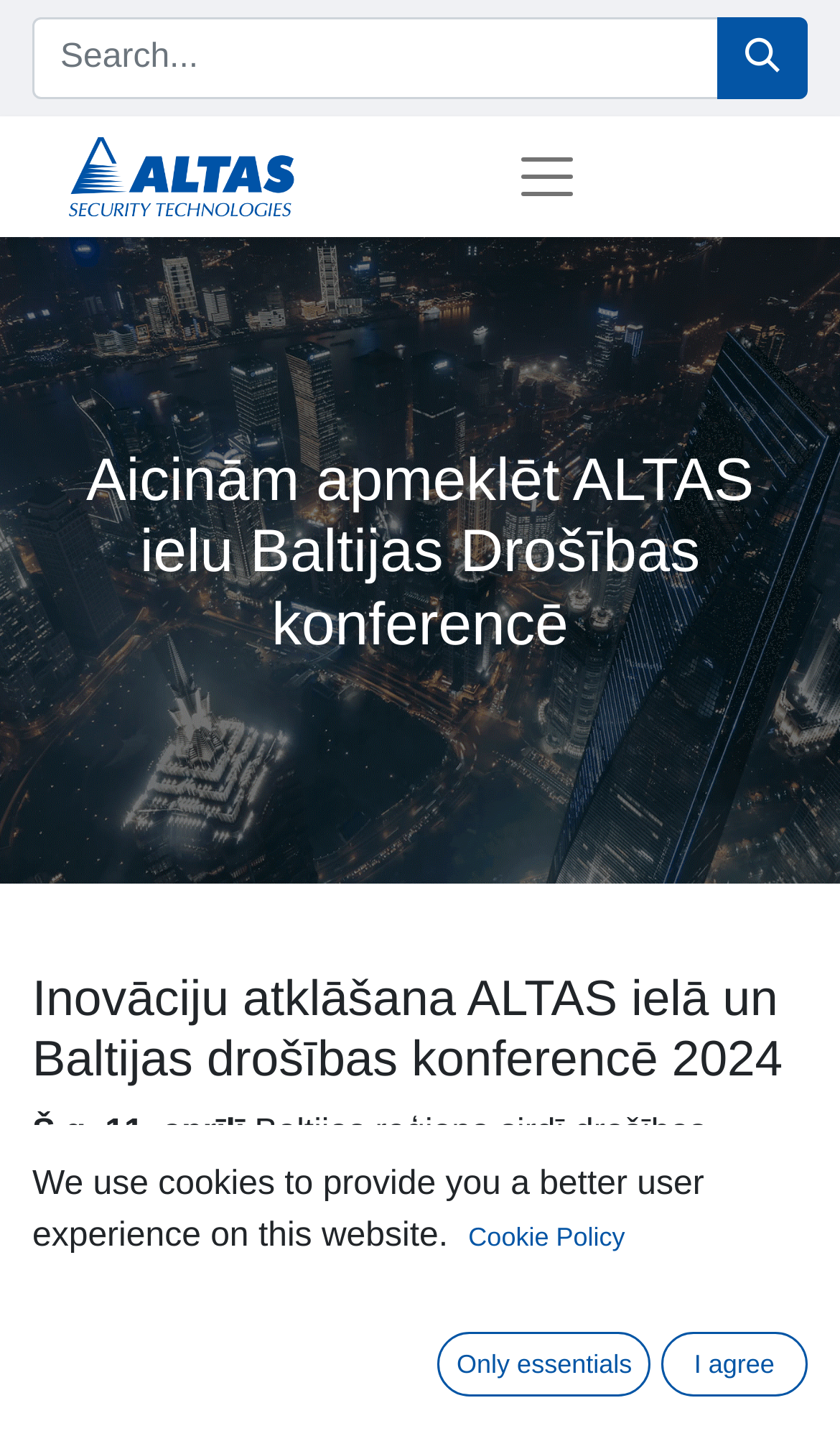Describe in detail what you see on the webpage.

The webpage is titled "Page Not Found | ALTAS IT" and appears to be an error page. At the top, there is a search bar with a searchbox and a search button, taking up most of the width. Below the search bar, there is a logo of ALTAS IT, which is an image, accompanied by a button to the right. 

On the left side, there are two headings, one above the other, with the top one mentioning a conference and the bottom one mentioning innovation and security. Below these headings, there is a static text mentioning a date, followed by a paragraph of text describing a security conference. The paragraph is quite long and wraps around to the next line. There is also a link to the "Baltijas drošības konference" at the bottom of the paragraph.

At the very bottom of the page, there is a modal dialog with a message about using cookies to improve the user experience. The dialog has a static text, a link to the "Cookie Policy", and two buttons, "Only essentials" and "I agree".